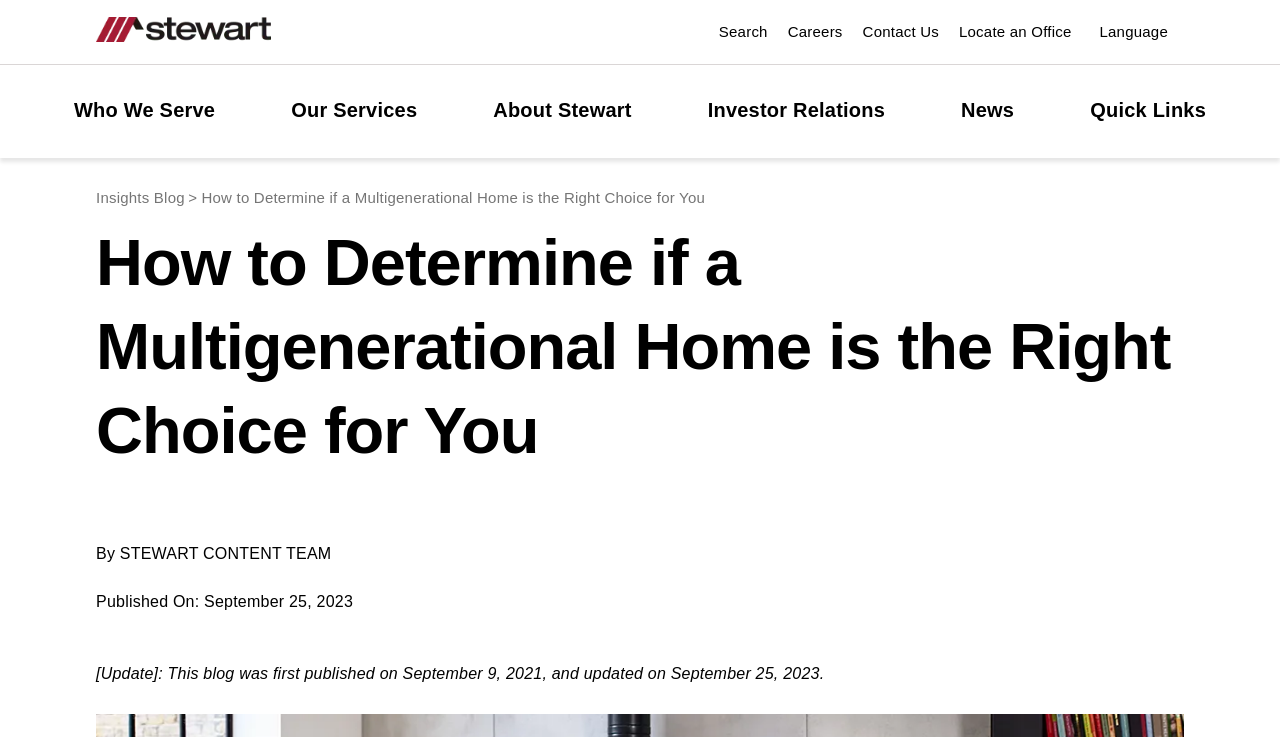Bounding box coordinates are specified in the format (top-left x, top-left y, bottom-right x, bottom-right y). All values are floating point numbers bounded between 0 and 1. Please provide the bounding box coordinate of the region this sentence describes: Careers

[0.615, 0.031, 0.658, 0.054]